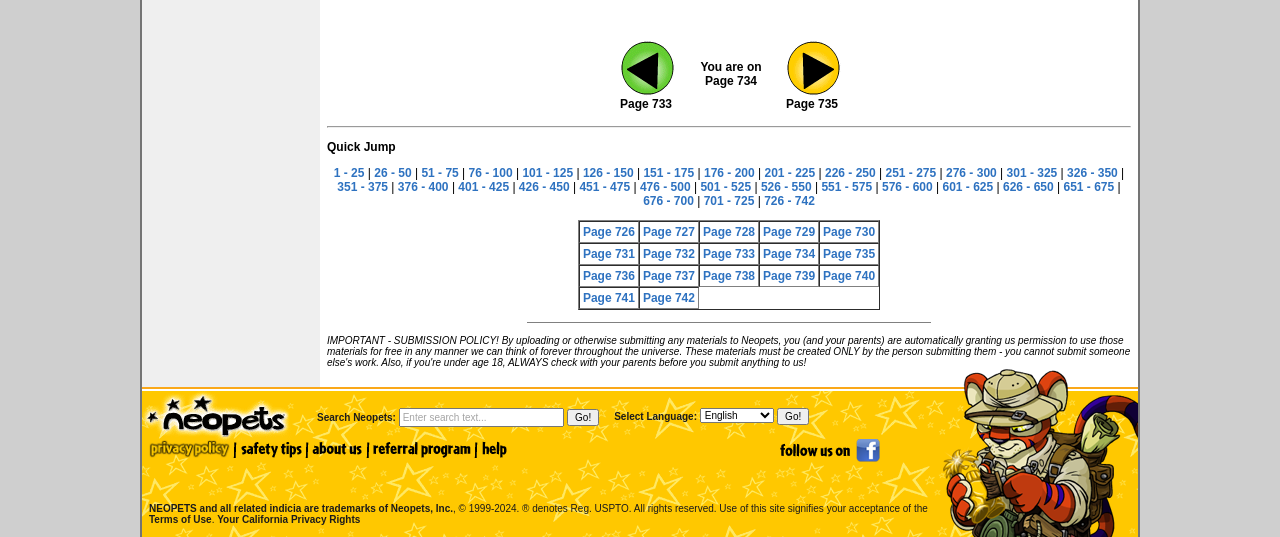Based on the image, please respond to the question with as much detail as possible:
How many links are there in the 'Quick Jump' section?

The 'Quick Jump' section contains 20 links, each representing a range of pages, such as '1 - 25', '26 - 50', and so on. These links allow users to quickly navigate to specific page ranges.